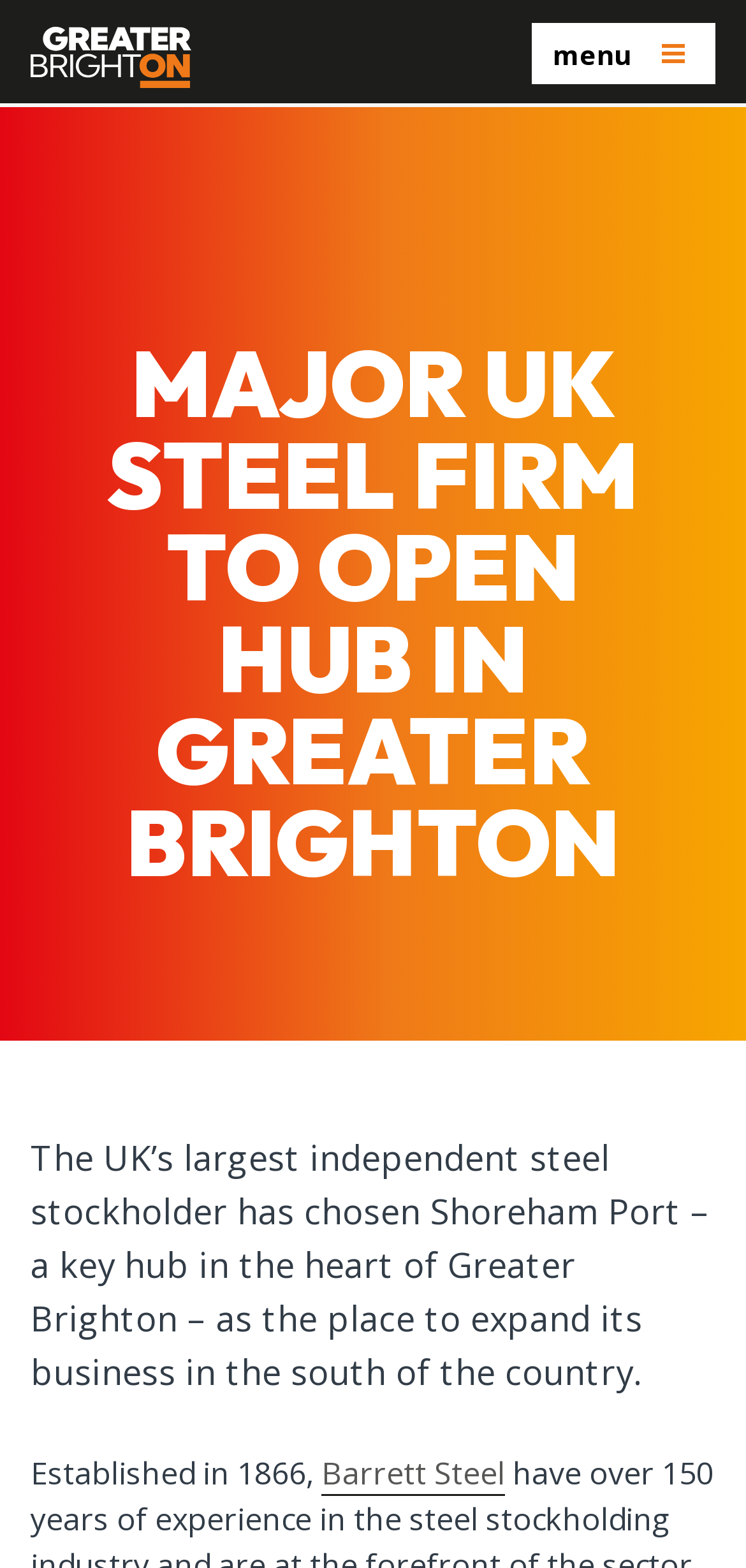Identify the bounding box for the described UI element: "parent_node: menu".

[0.041, 0.017, 0.959, 0.057]